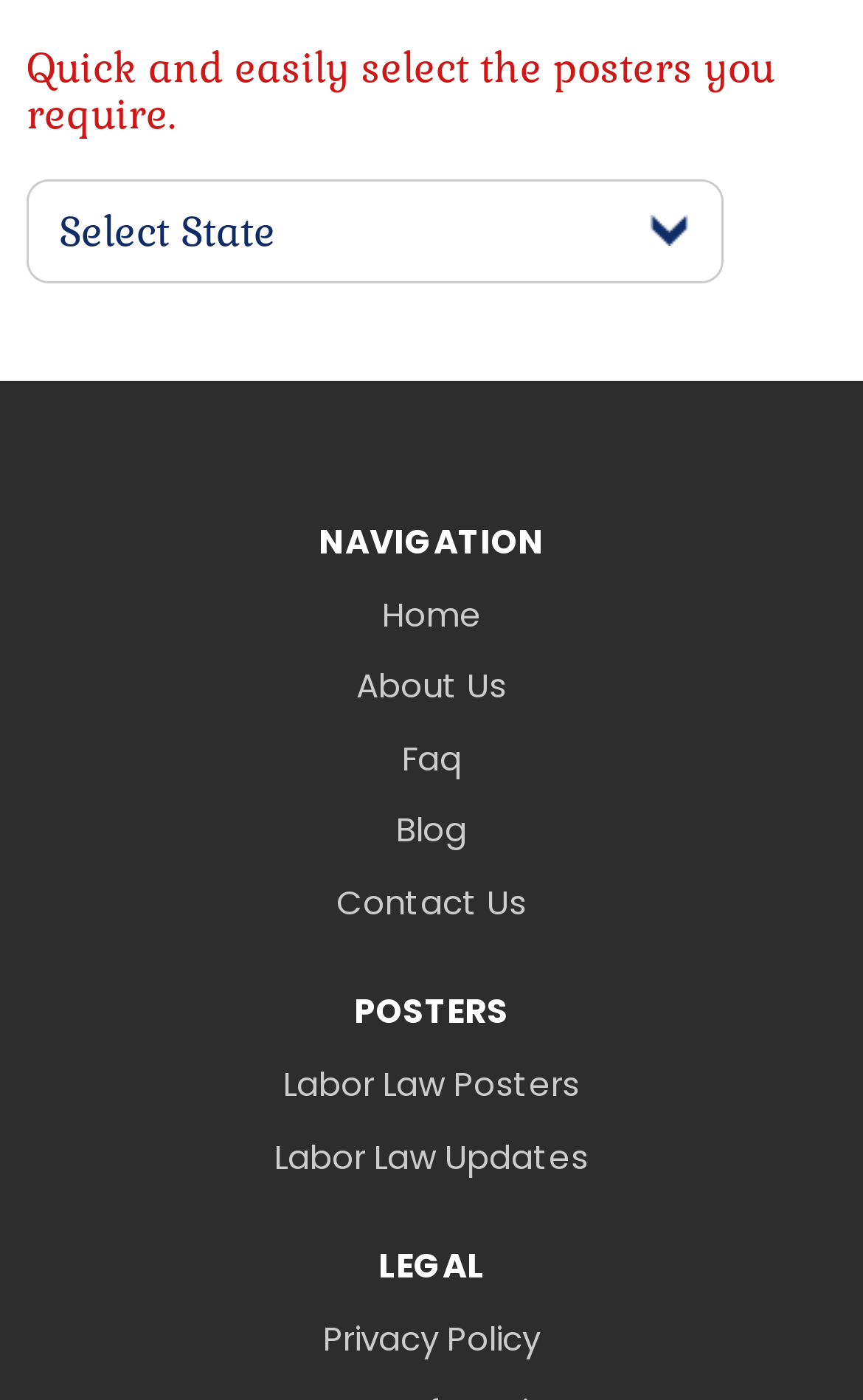Please identify the bounding box coordinates of the region to click in order to complete the task: "go to the home page". The coordinates must be four float numbers between 0 and 1, specified as [left, top, right, bottom].

[0.031, 0.414, 0.969, 0.466]